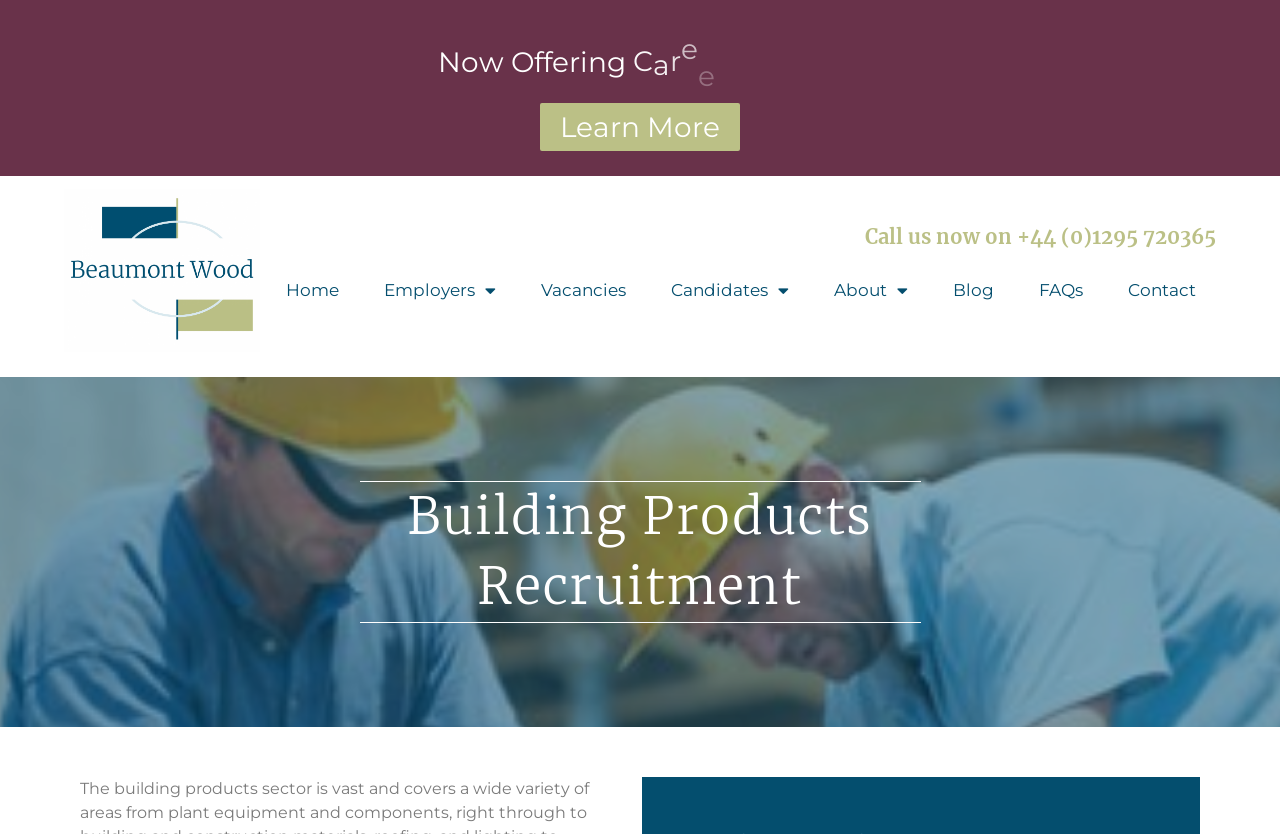Can you extract the primary headline text from the webpage?

Building Products Recruitment